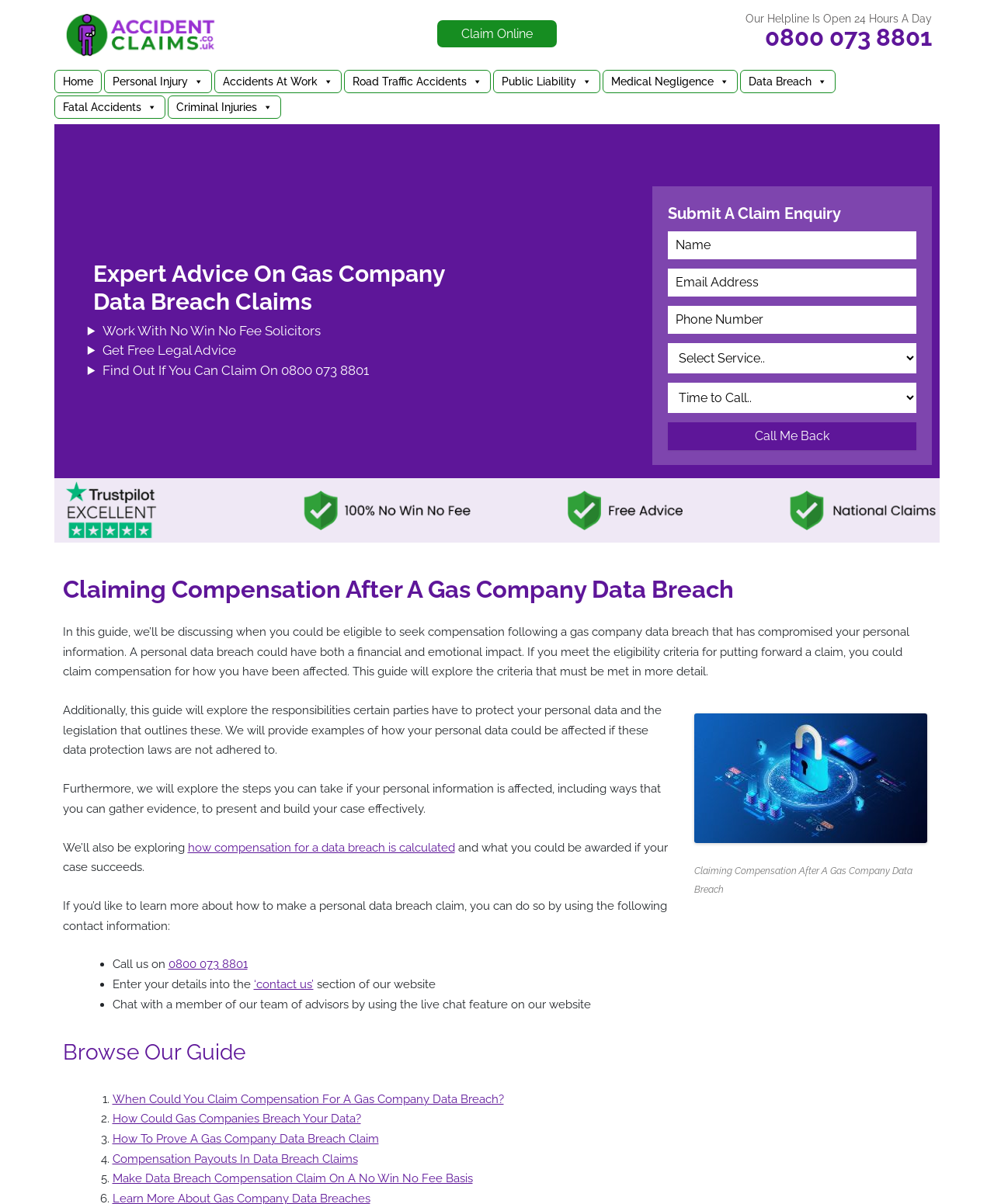Please find the bounding box coordinates of the clickable region needed to complete the following instruction: "Call the helpline". The bounding box coordinates must consist of four float numbers between 0 and 1, i.e., [left, top, right, bottom].

[0.769, 0.019, 0.937, 0.043]